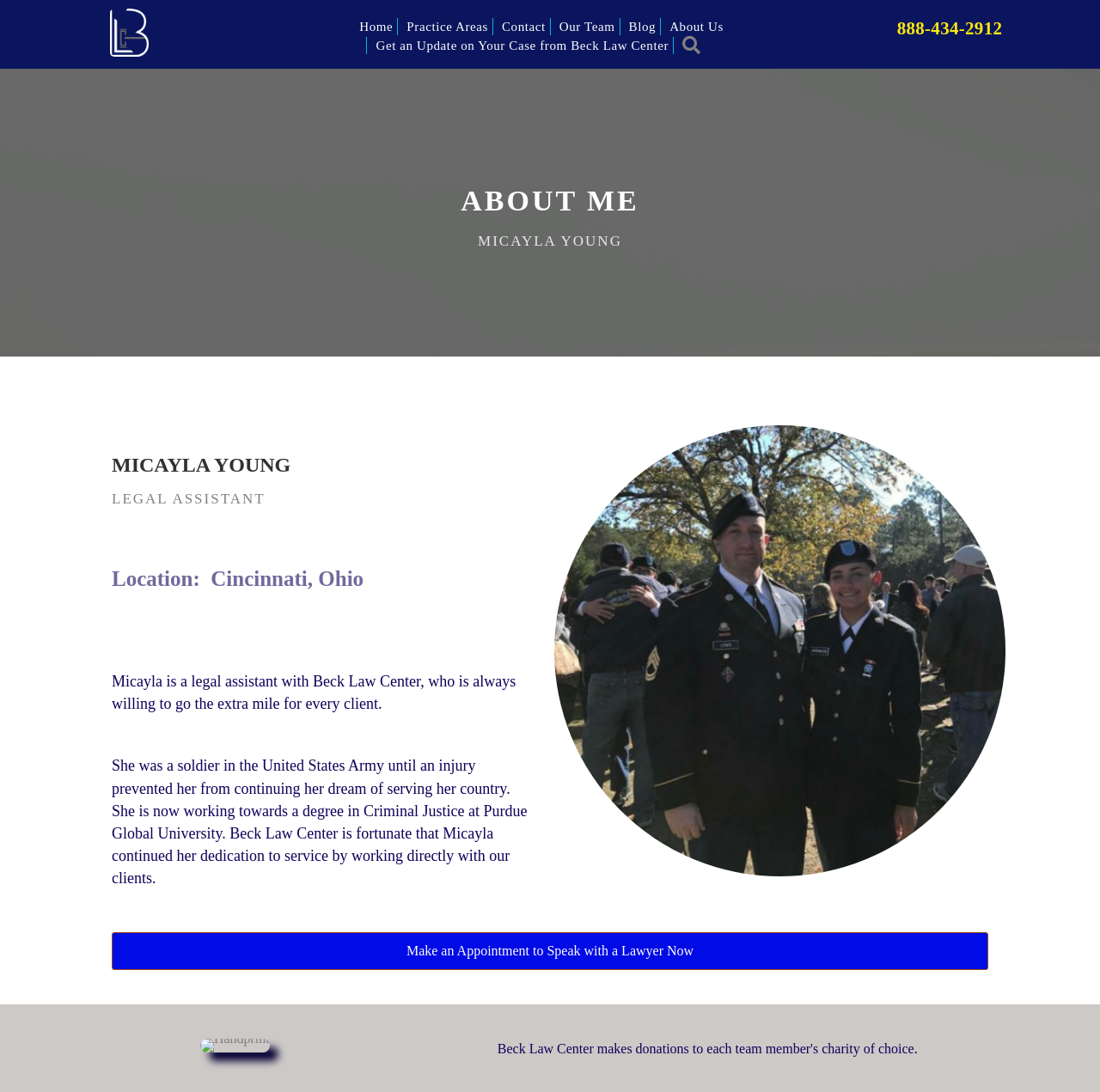Please identify the bounding box coordinates of the area I need to click to accomplish the following instruction: "Click on the 'LEAVE A COMMENT ON WHAT TO WEAR WITH AQUAMARINE EARRINGS?' link".

None